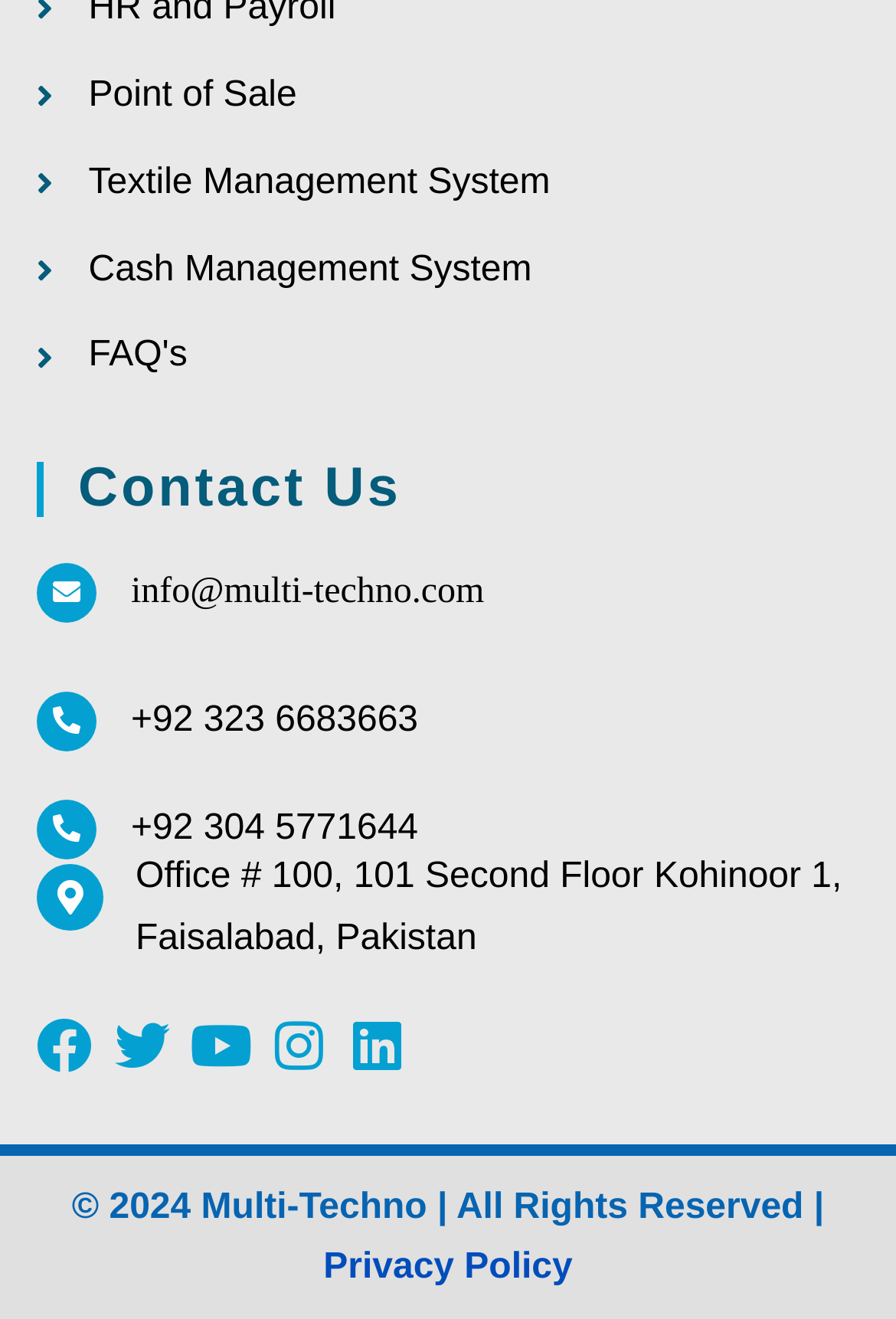Using the description "Instagram", locate and provide the bounding box of the UI element.

[0.303, 0.771, 0.364, 0.813]